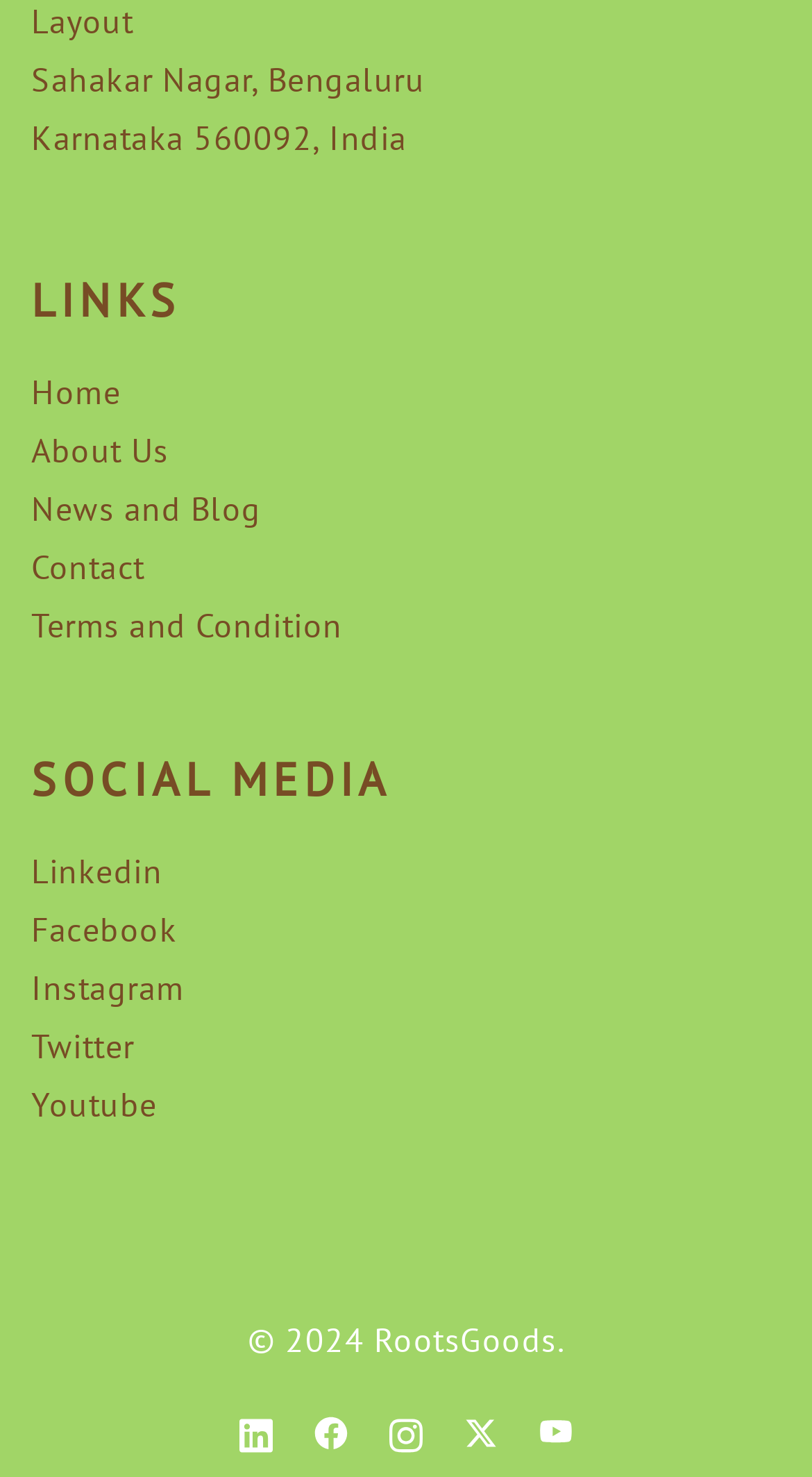What is the name of the company?
Please use the image to provide a one-word or short phrase answer.

RootsGoods